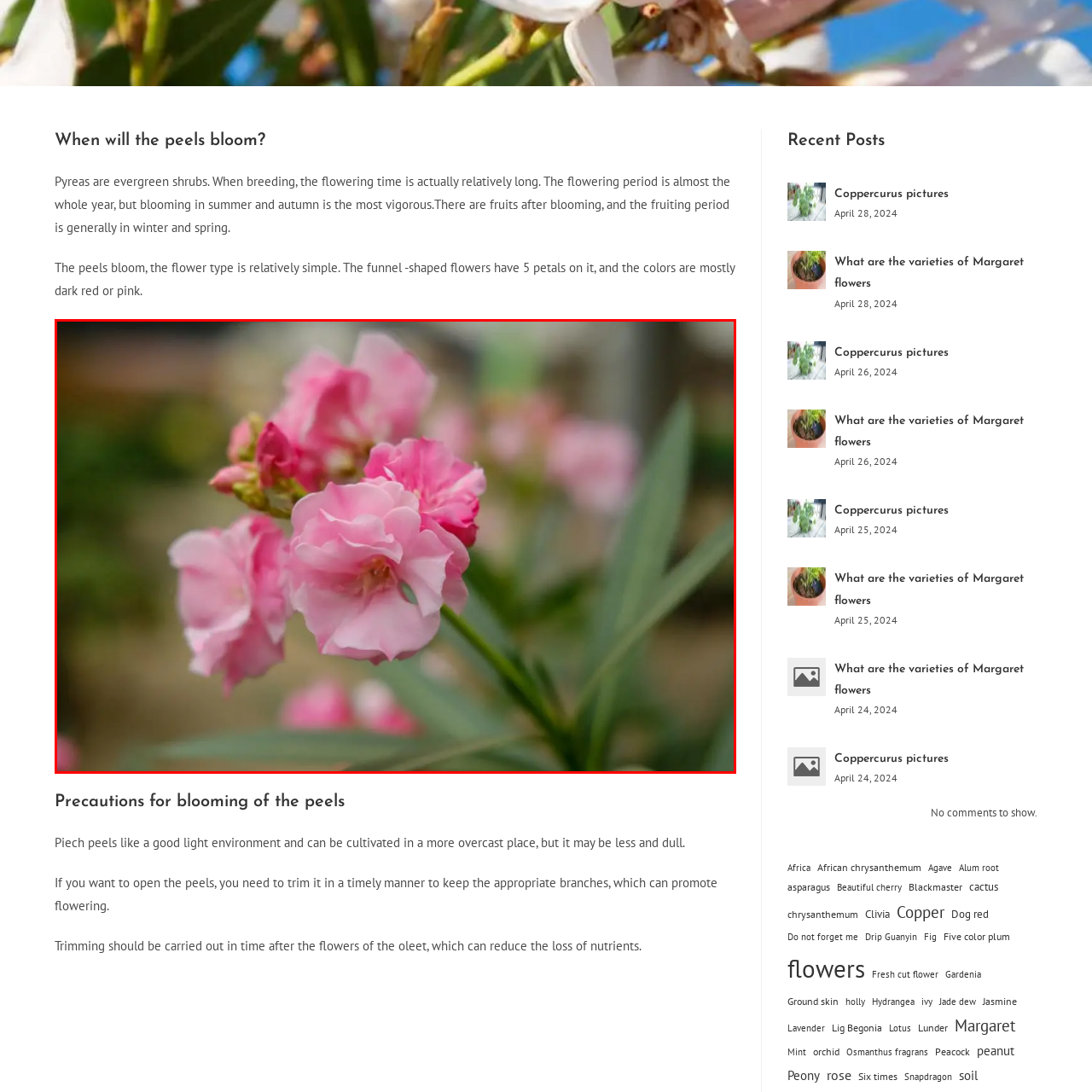How many petals do the flowers have?
Inspect the image inside the red bounding box and provide a detailed answer drawing from the visual content.

The flowers in the image exhibit a delicate, funnel-shaped design with five overlapping petals, which is a characteristic feature of the oleander flowers.